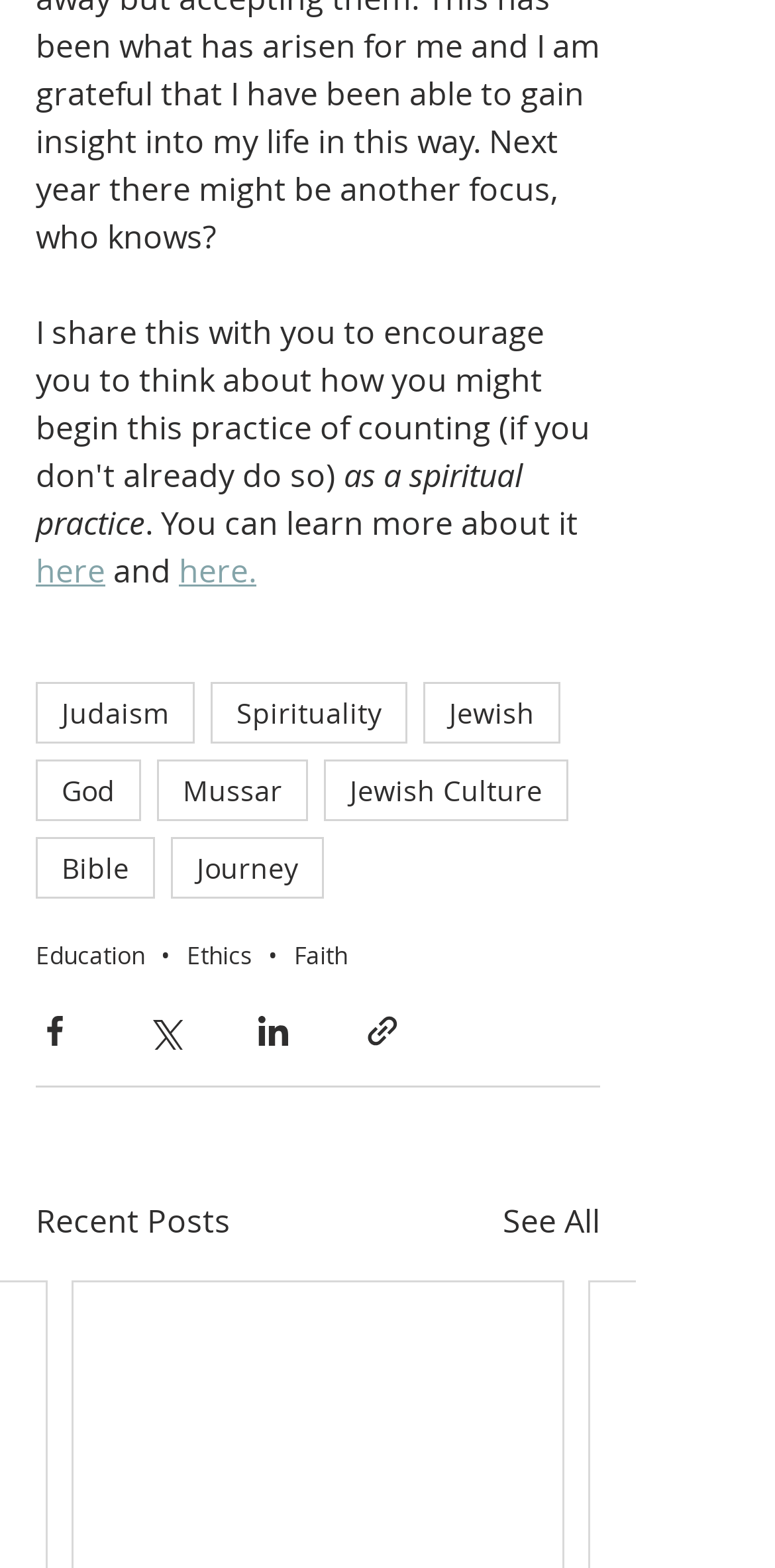Select the bounding box coordinates of the element I need to click to carry out the following instruction: "View recent posts".

[0.046, 0.763, 0.297, 0.794]